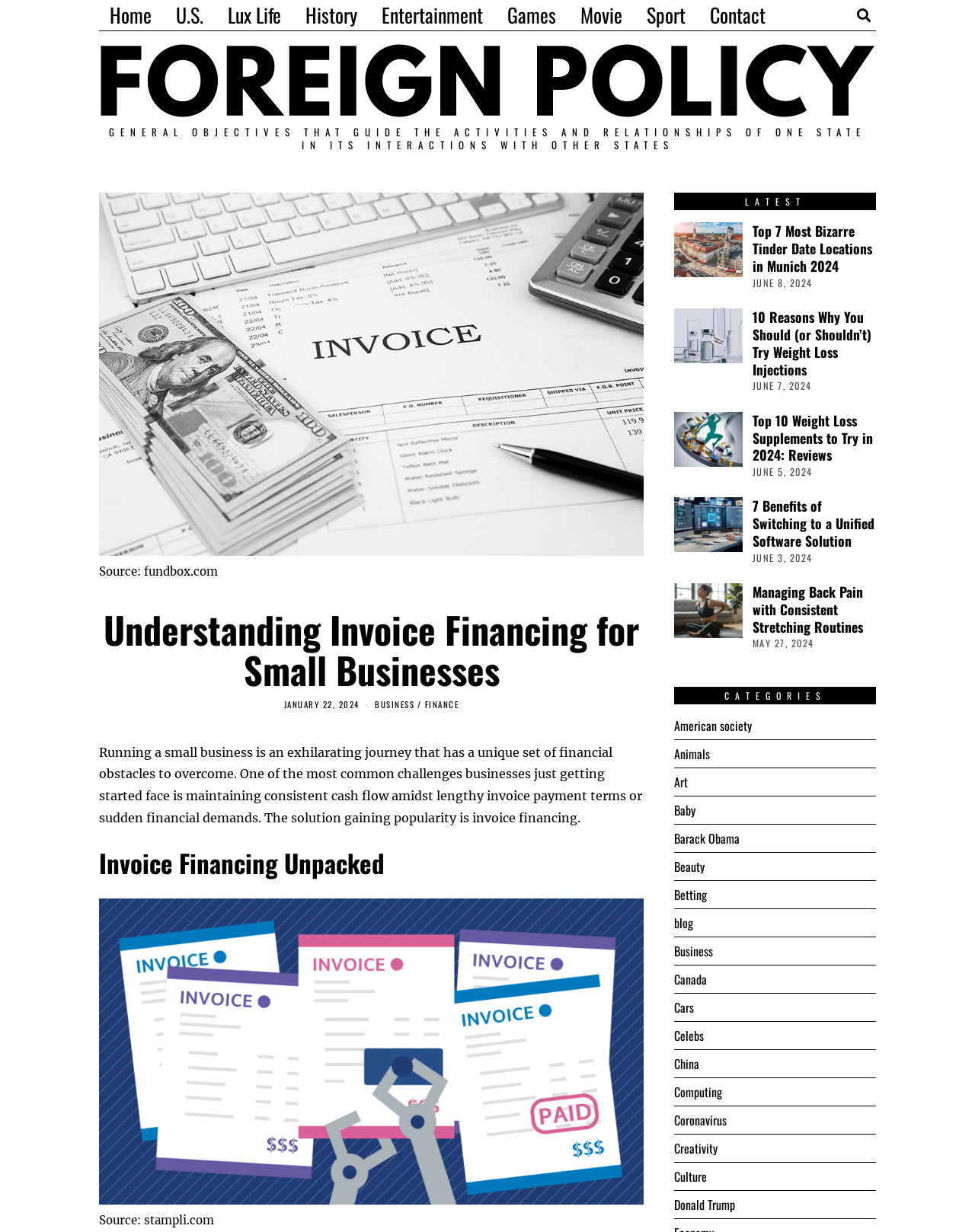Provide a thorough description of the webpage's content and layout.

The webpage is about understanding invoice financing for small businesses. At the top, there are several links to different sections of the website, including "Home", "U.S.", "Lux Life", "History", "Entertainment", "Games", "Movie", "Sport", and "Contact". 

Below the links, there is a heading that reads "Understanding Invoice Financing for Small Businesses" followed by a figure with an image and a caption that says "Source: fundbox.com". 

The main content of the webpage is divided into several sections. The first section explains the concept of invoice financing, stating that it is a financial solution that allows businesses to sell their unpaid invoices to a financial institution. 

The next section is titled "Invoice Financing Unpacked" and features an image with a caption that says "Source: stampli.com". 

On the right side of the webpage, there is a section titled "LATEST" that lists several articles with headings, images, and timestamps. The articles are about various topics, including Tinder date locations, weight loss injections, weight loss supplements, and unified software solutions. Each article has a heading, an image, and a timestamp indicating when it was published.

At the bottom of the webpage, there is a section titled "CATEGORIES" that lists several links to different categories, including "American society", "Animals", "Art", "Baby", and others.